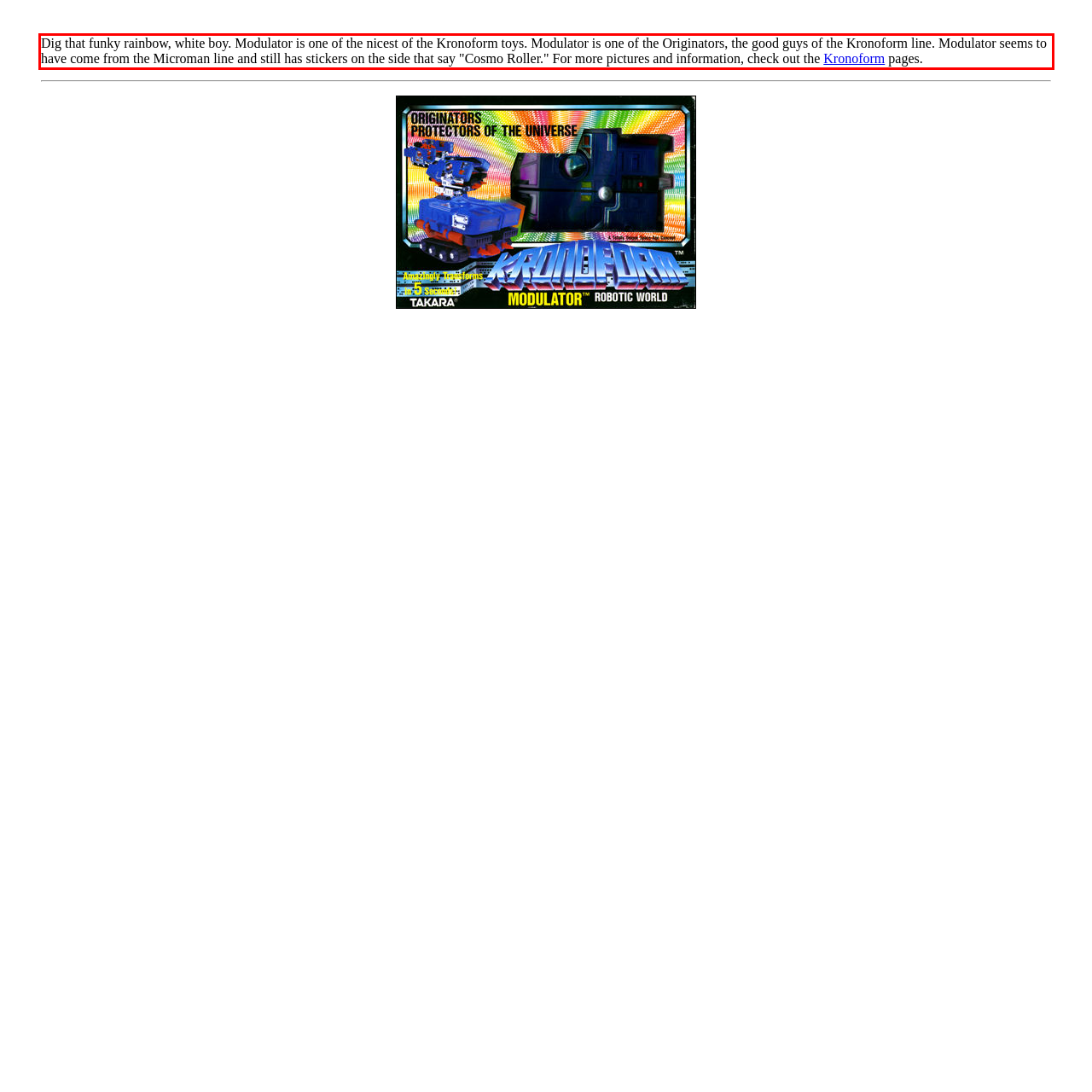You are given a screenshot showing a webpage with a red bounding box. Perform OCR to capture the text within the red bounding box.

Dig that funky rainbow, white boy. Modulator is one of the nicest of the Kronoform toys. Modulator is one of the Originators, the good guys of the Kronoform line. Modulator seems to have come from the Microman line and still has stickers on the side that say "Cosmo Roller." For more pictures and information, check out the Kronoform pages.